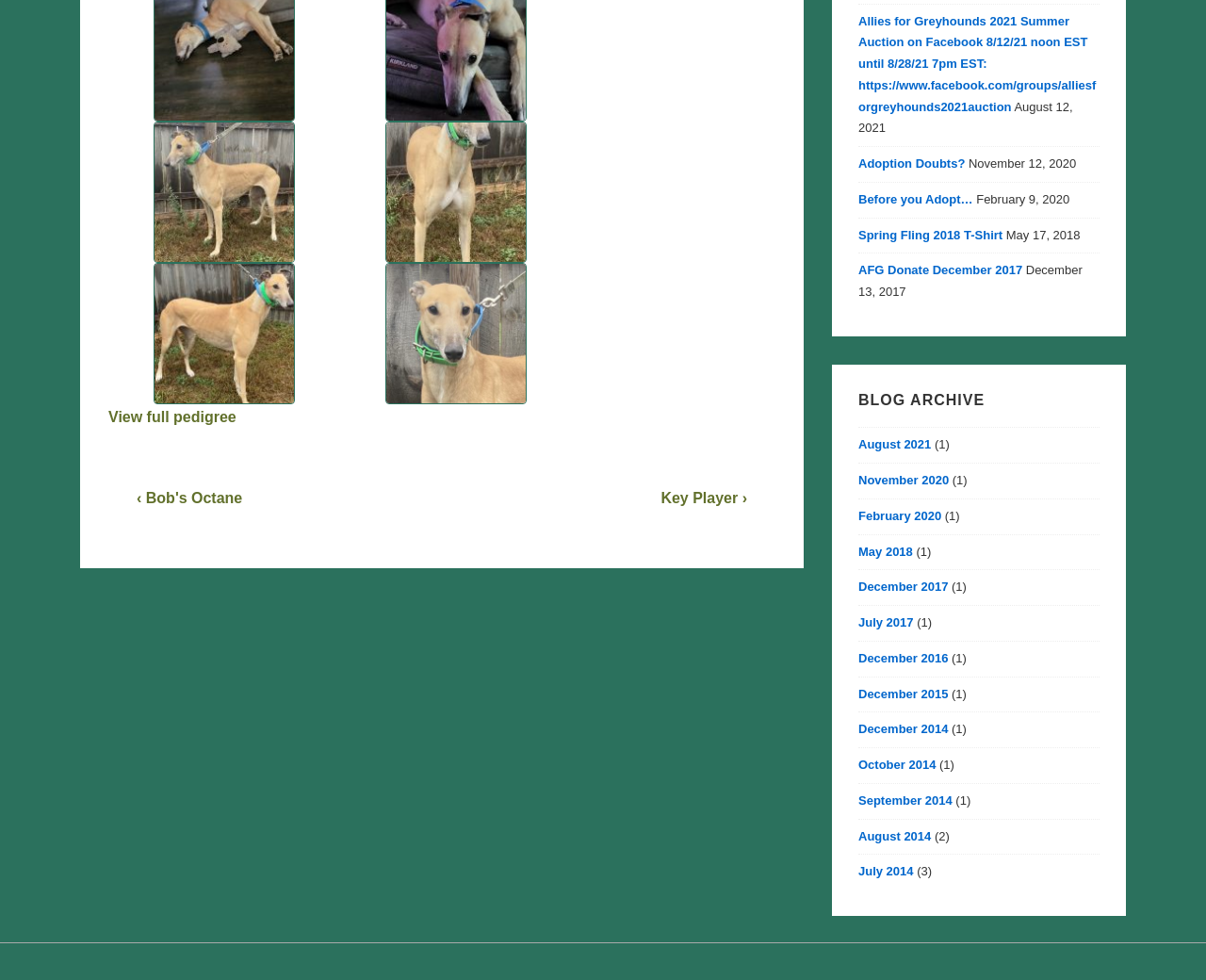What is the purpose of the links in the webpage?
From the image, respond using a single word or phrase.

To access archived blog posts